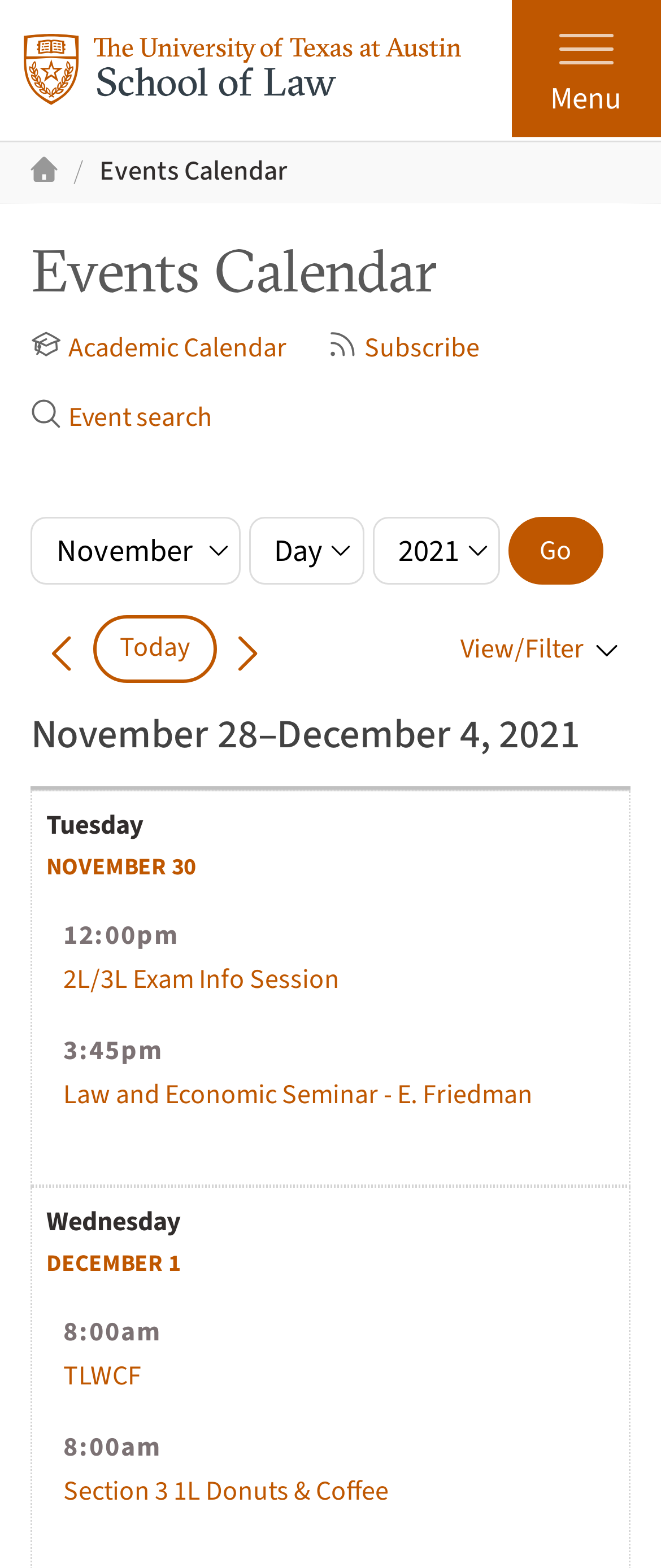Write a detailed summary of the webpage.

The webpage appears to be an events calendar for the University of Texas at Austin School of Law, specifically displaying events from November 28, 2021, to December 4, 2021. 

At the top left, there is a link to the University of Texas at Austin School of Law, accompanied by an image of the school's logo. On the top right, there is a button to open the main menu, with a label "Menu" next to it. 

Below the top section, there are links to "Texas Law Home" and "Events Calendar" on the left, followed by a header section with the title "Events Calendar". This header section also contains links to "Academic Calendar", "Subscribe", and "Event search". 

Underneath the header section, there are three comboboxes to jump to a specific month, day, or year, along with a "Go" button. A "View/Filter" button is located on the right side of this section. 

The main content of the page is a list of events, with the current viewing period "November 28–December 4, 2021" displayed prominently. There are links to navigate to previous or next time periods, as well as a "Today" link. 

The event list is organized into rows, with each row containing information about a specific event, including the date, time, and event title. The events are listed in a grid-like structure, with multiple events displayed per row.